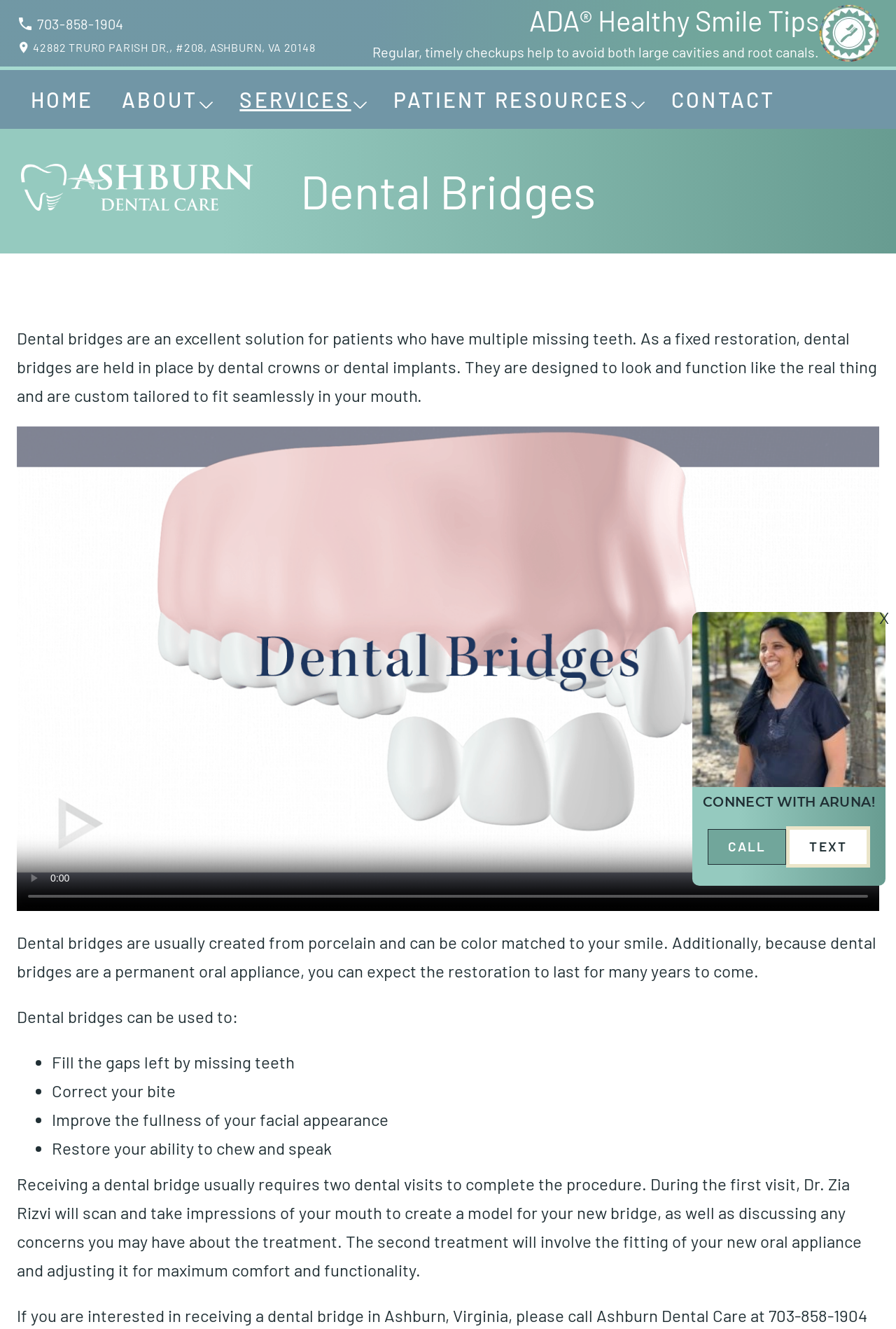Using a single word or phrase, answer the following question: 
What is the phone number of the dentist?

703-858-1904